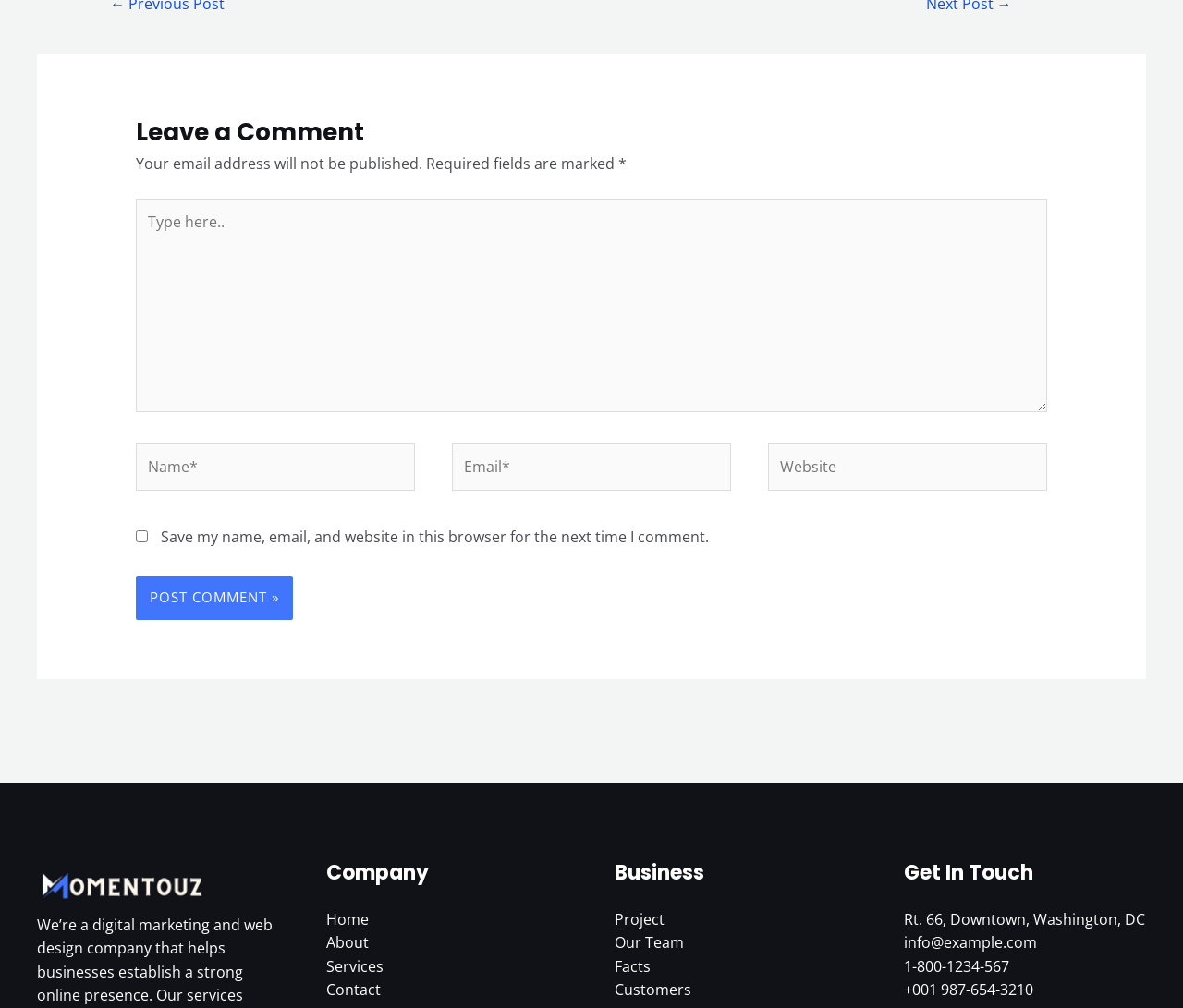With reference to the image, please provide a detailed answer to the following question: How many links are in the 'Company' section?

The 'Company' section is located in the footer of the webpage and contains four links: 'Home', 'About', 'Services', and 'Contact'.